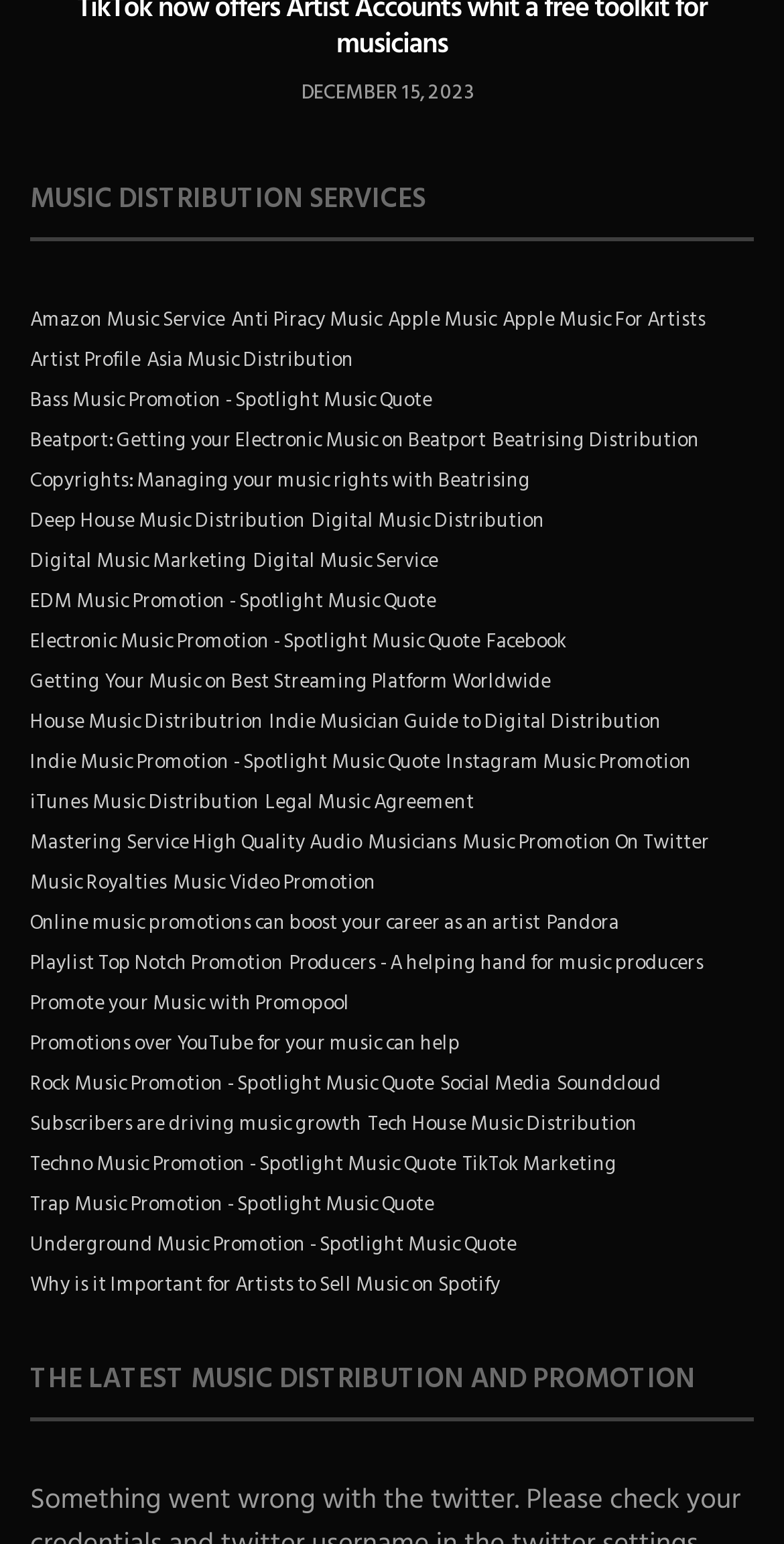What is the date displayed on the webpage?
Refer to the image and give a detailed response to the question.

The date is displayed at the top of the webpage, inside a static text element with a bounding box of [0.385, 0.049, 0.603, 0.069]. The text content of this element is 'DECEMBER 15, 2023'.